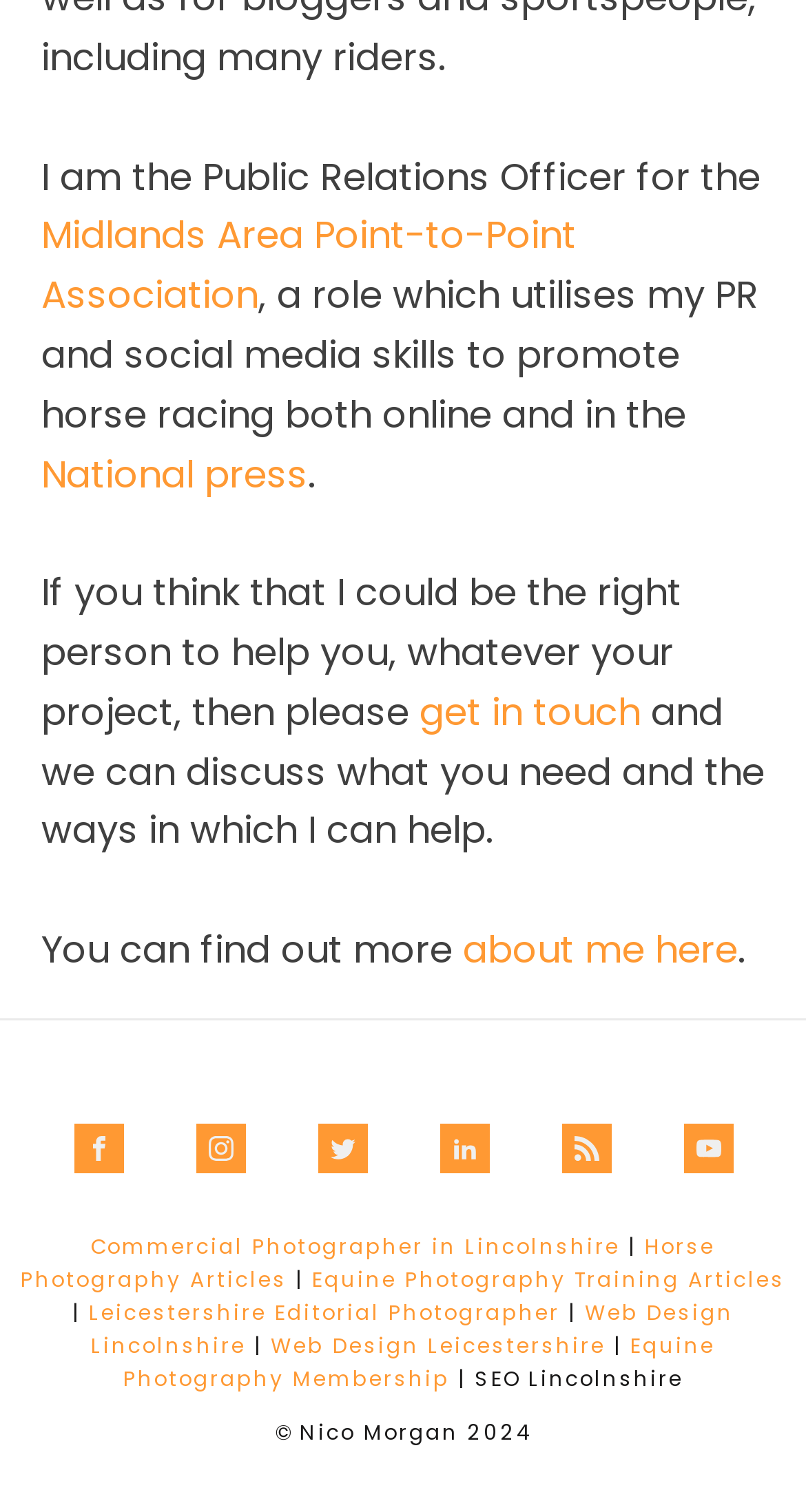What is the role of the person mentioned?
Answer the question with as much detail as you can, using the image as a reference.

The answer can be found in the first sentence of the webpage, which states 'I am the Public Relations Officer for the Midlands Area Point-to-Point Association'. This indicates that the person mentioned is the Public Relations Officer for the Midlands Area Point-to-Point Association.